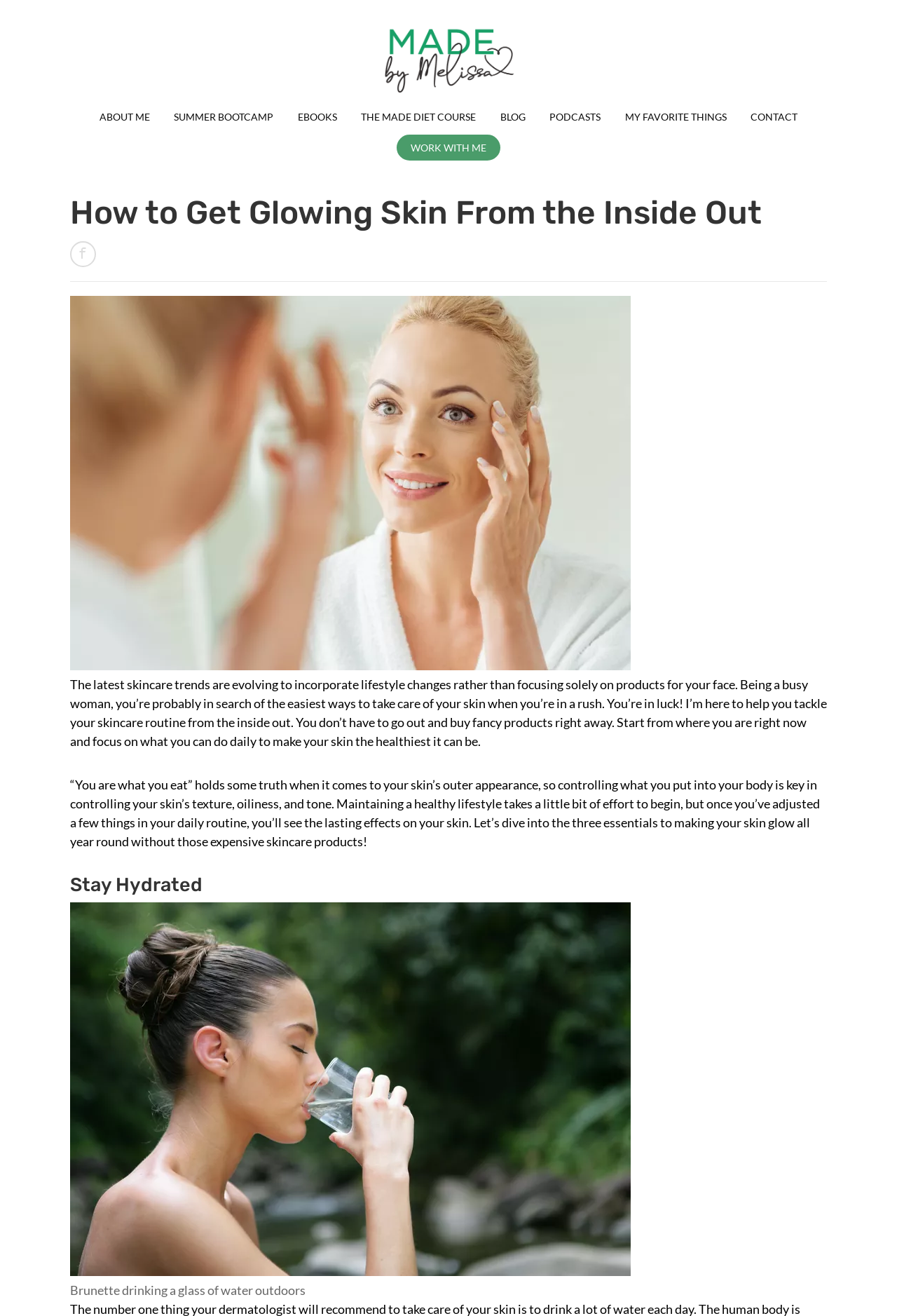Determine the bounding box coordinates for the UI element with the following description: "Summer Bootcamp". The coordinates should be four float numbers between 0 and 1, represented as [left, top, right, bottom].

[0.194, 0.084, 0.305, 0.093]